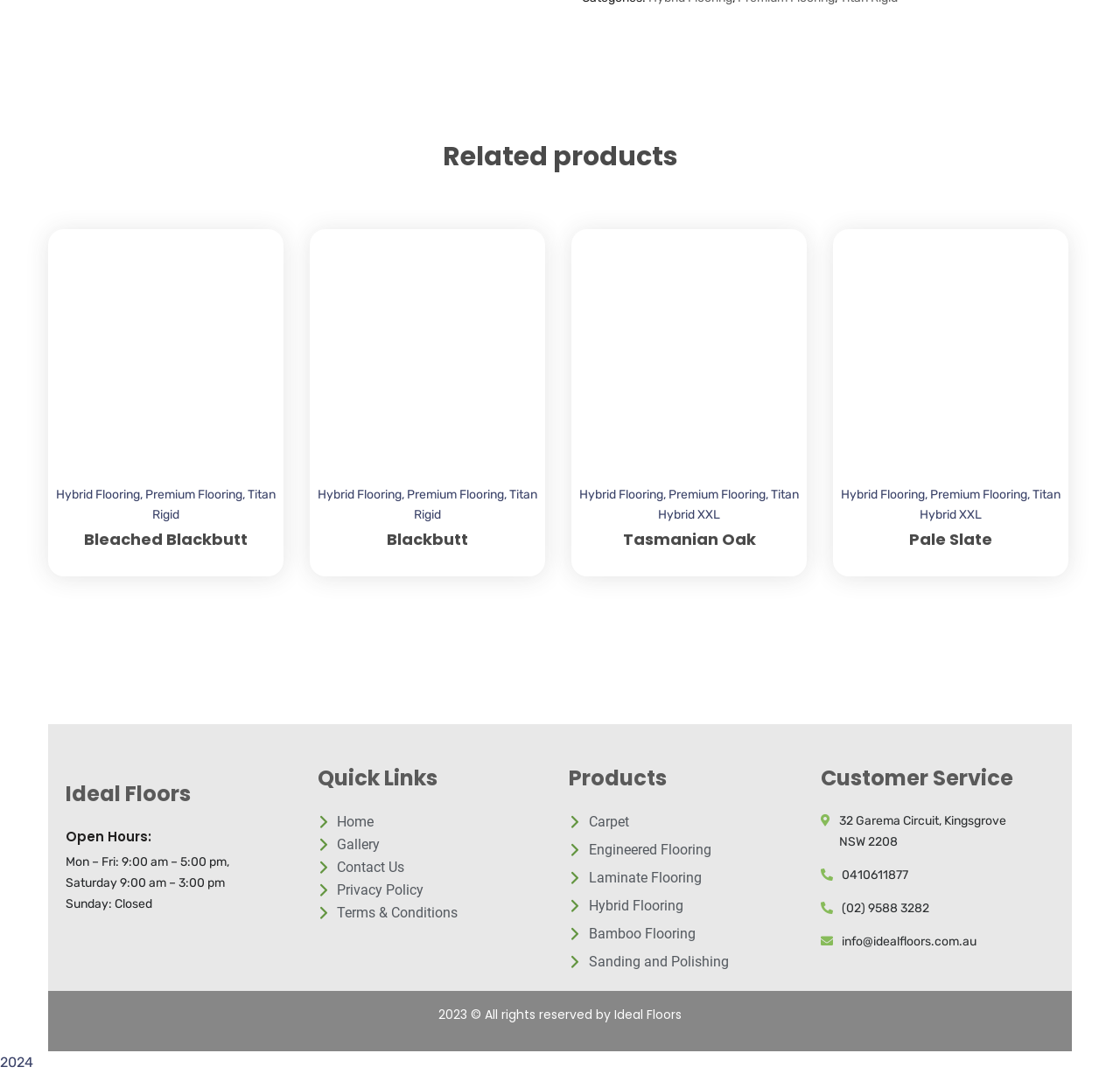Please give a concise answer to this question using a single word or phrase: 
What is the name of the flooring type under 'Related products'?

Bleached Blackbutt